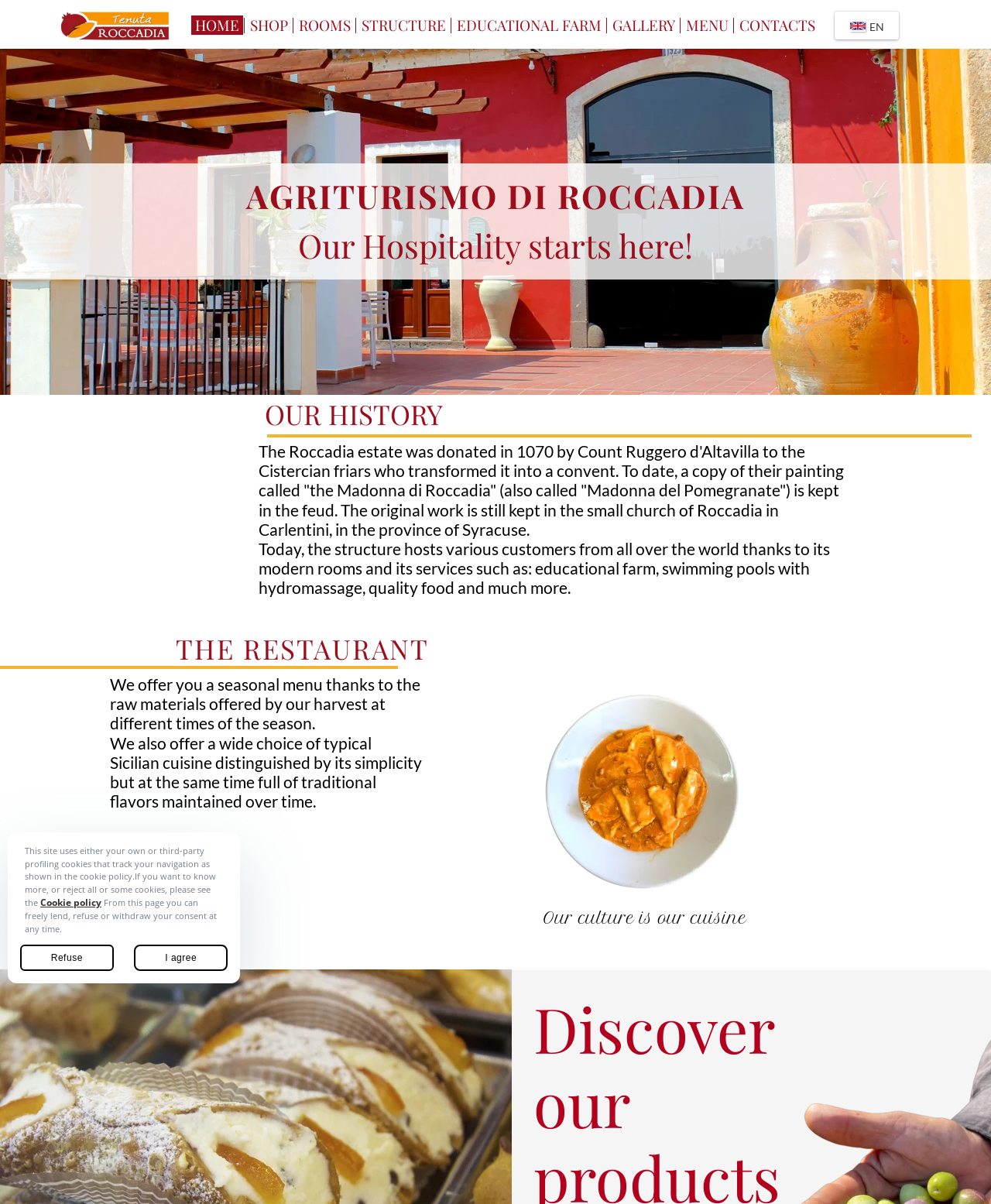What is the theme of the cuisine offered?
Identify the answer in the screenshot and reply with a single word or phrase.

Sicilian